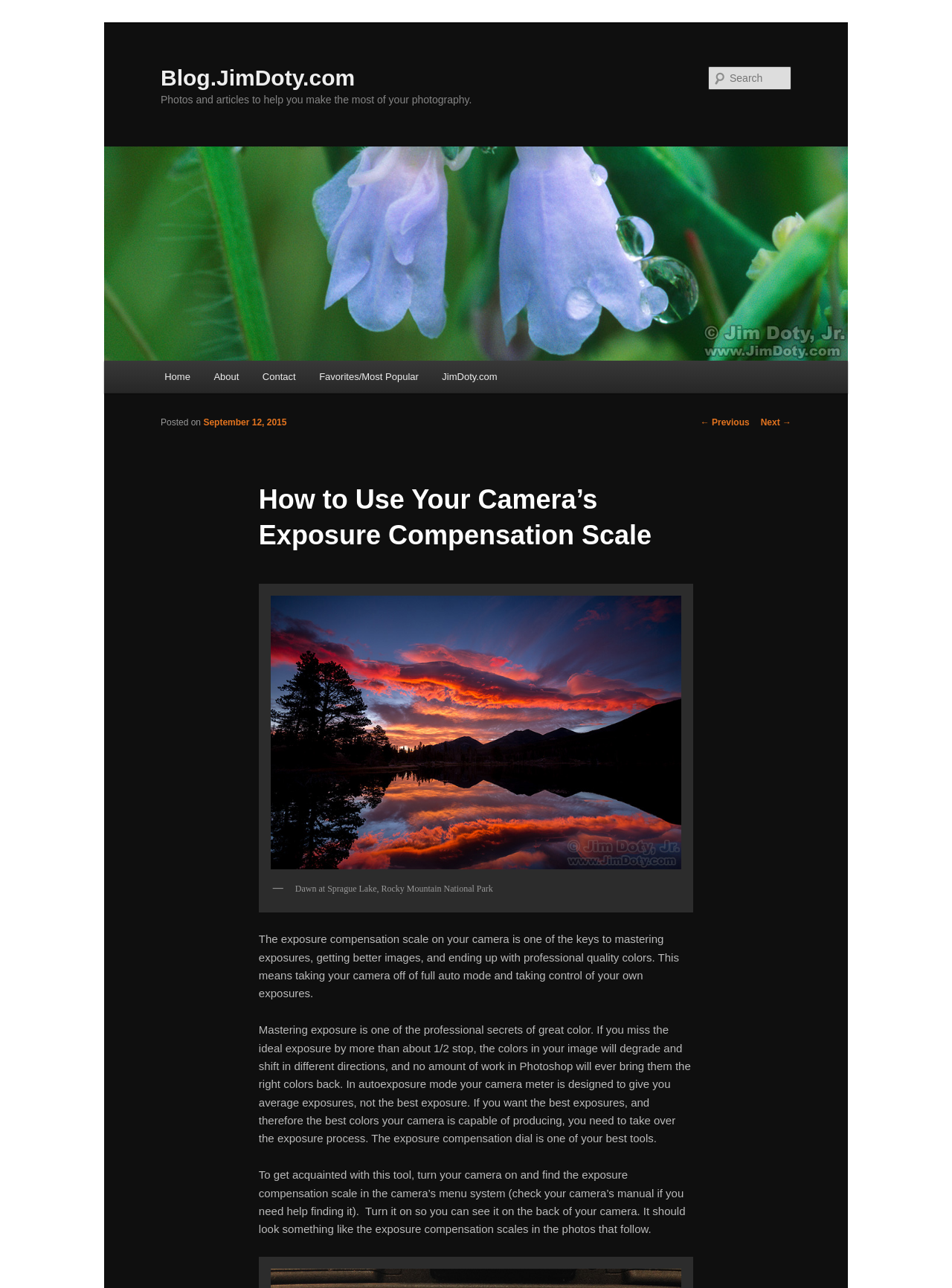Answer the question briefly using a single word or phrase: 
What is the name of the blog?

Blog.JimDoty.com